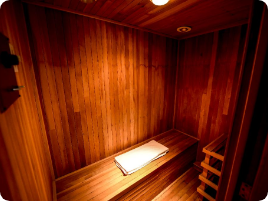Please respond to the question using a single word or phrase:
Where is La Mansion del Sol located?

Zapopan, Jalisco